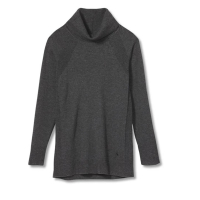What is the benefit of the pullover's natural antimicrobial properties?
Answer the question using a single word or phrase, according to the image.

Minimize static